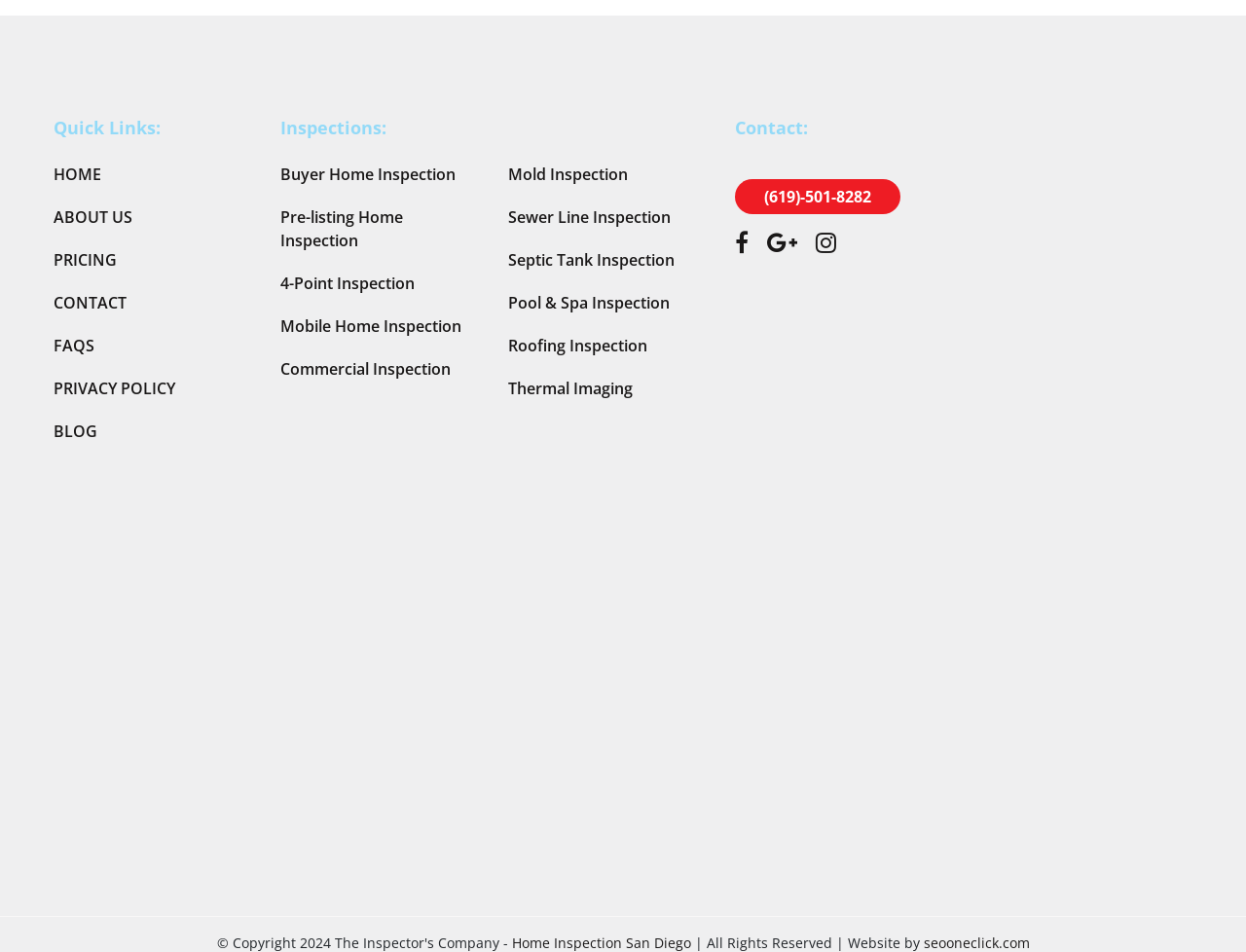Please indicate the bounding box coordinates of the element's region to be clicked to achieve the instruction: "Visit the Facebook page". Provide the coordinates as four float numbers between 0 and 1, i.e., [left, top, right, bottom].

[0.59, 0.247, 0.601, 0.269]